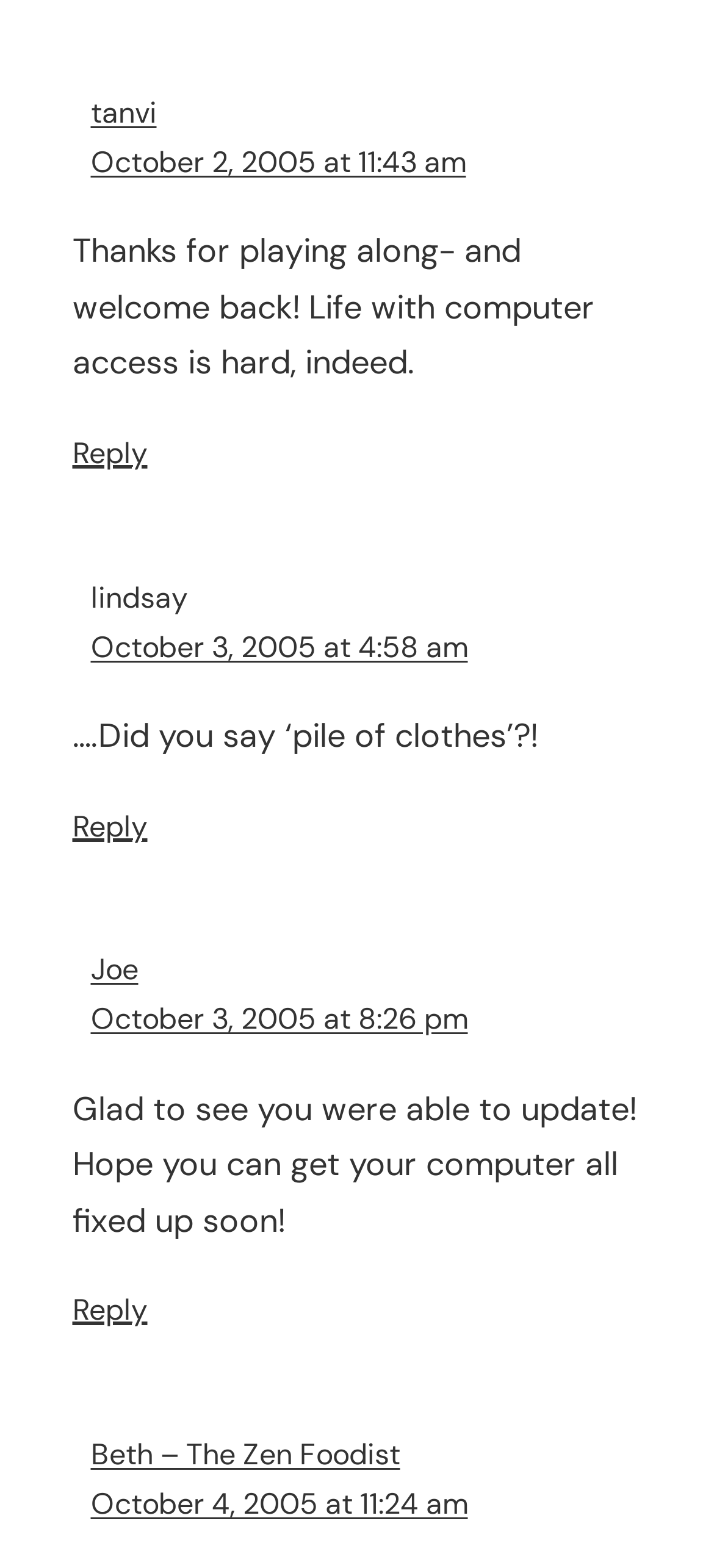Predict the bounding box for the UI component with the following description: "Reply".

[0.101, 0.514, 0.206, 0.539]